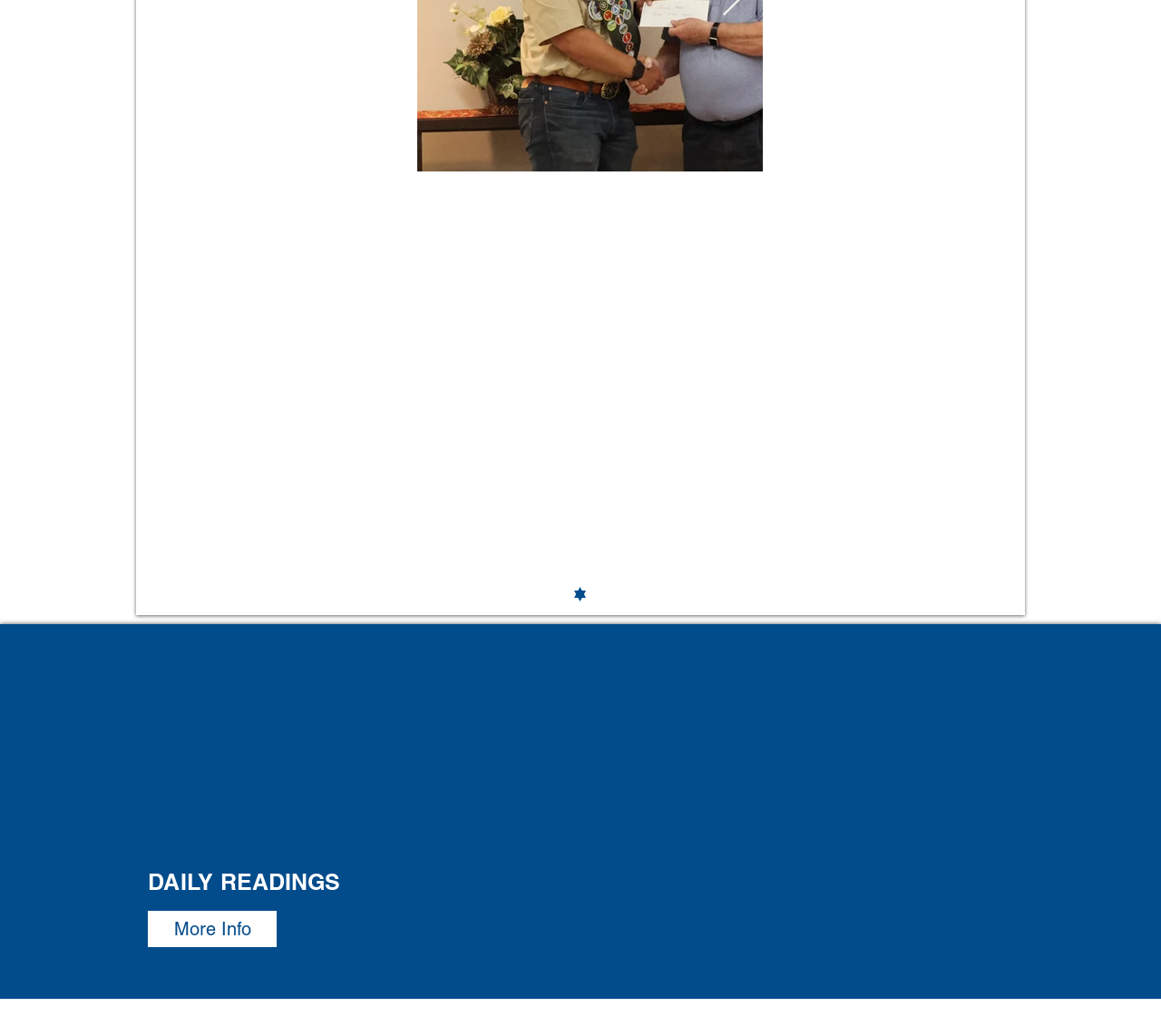What is the link to view the latest bulletin?
Look at the image and answer the question using a single word or phrase.

View Latest Bulletin